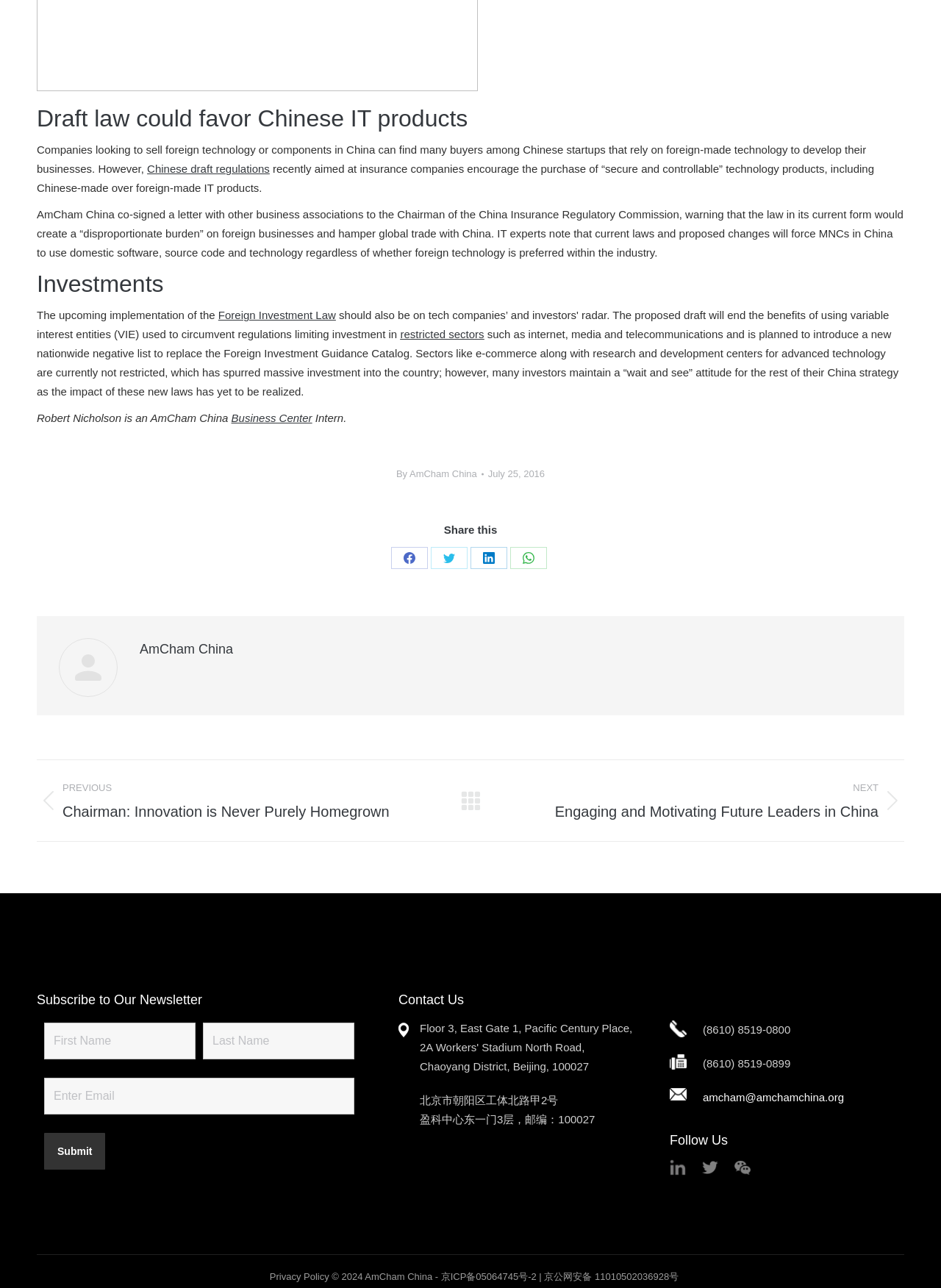Find the bounding box coordinates for the element that must be clicked to complete the instruction: "Subscribe to the newsletter". The coordinates should be four float numbers between 0 and 1, indicated as [left, top, right, bottom].

[0.039, 0.791, 0.384, 0.928]